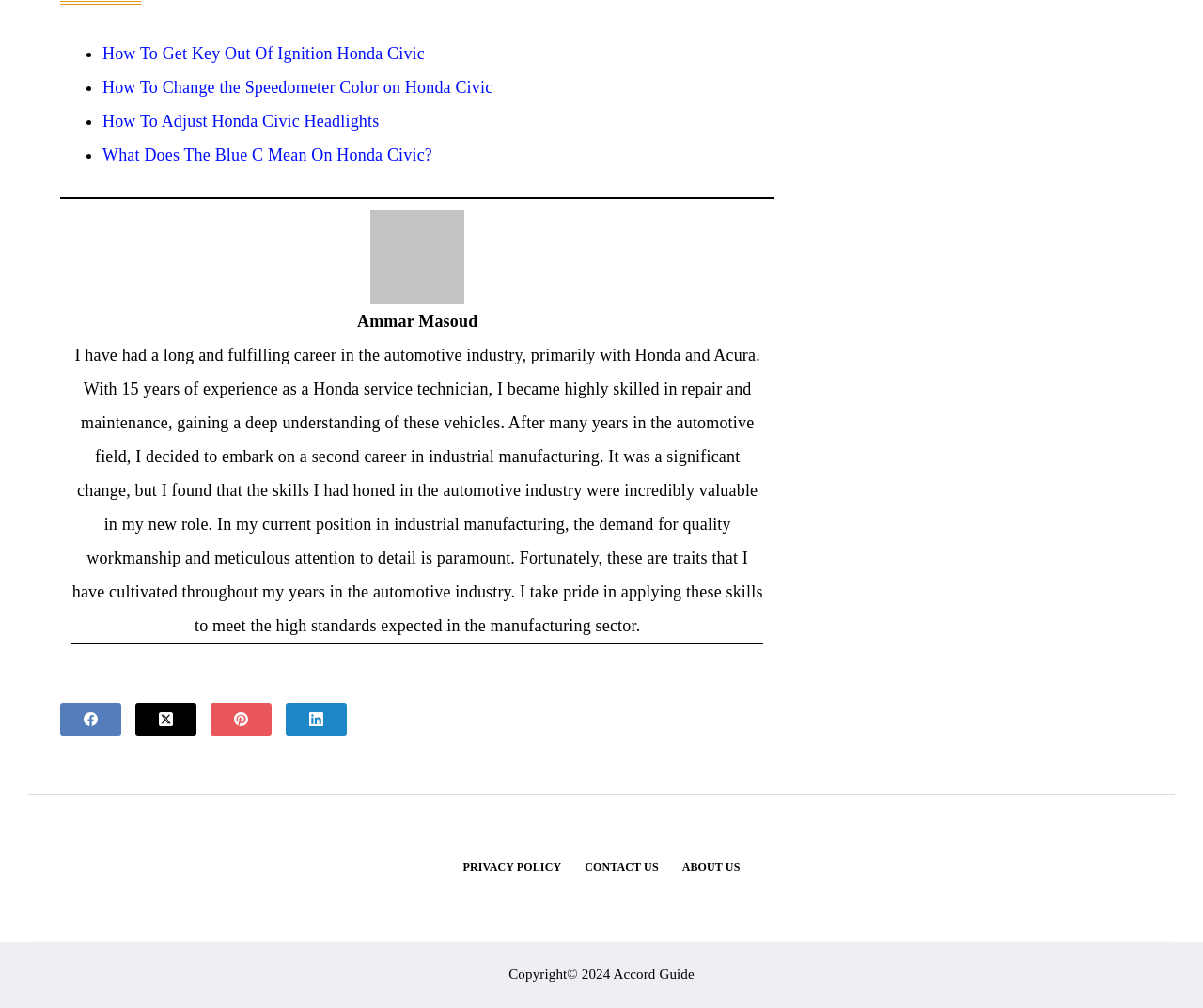Locate the UI element that matches the description aria-label="LinkedIn" in the webpage screenshot. Return the bounding box coordinates in the format (top-left x, top-left y, bottom-right x, bottom-right y), with values ranging from 0 to 1.

[0.238, 0.698, 0.288, 0.73]